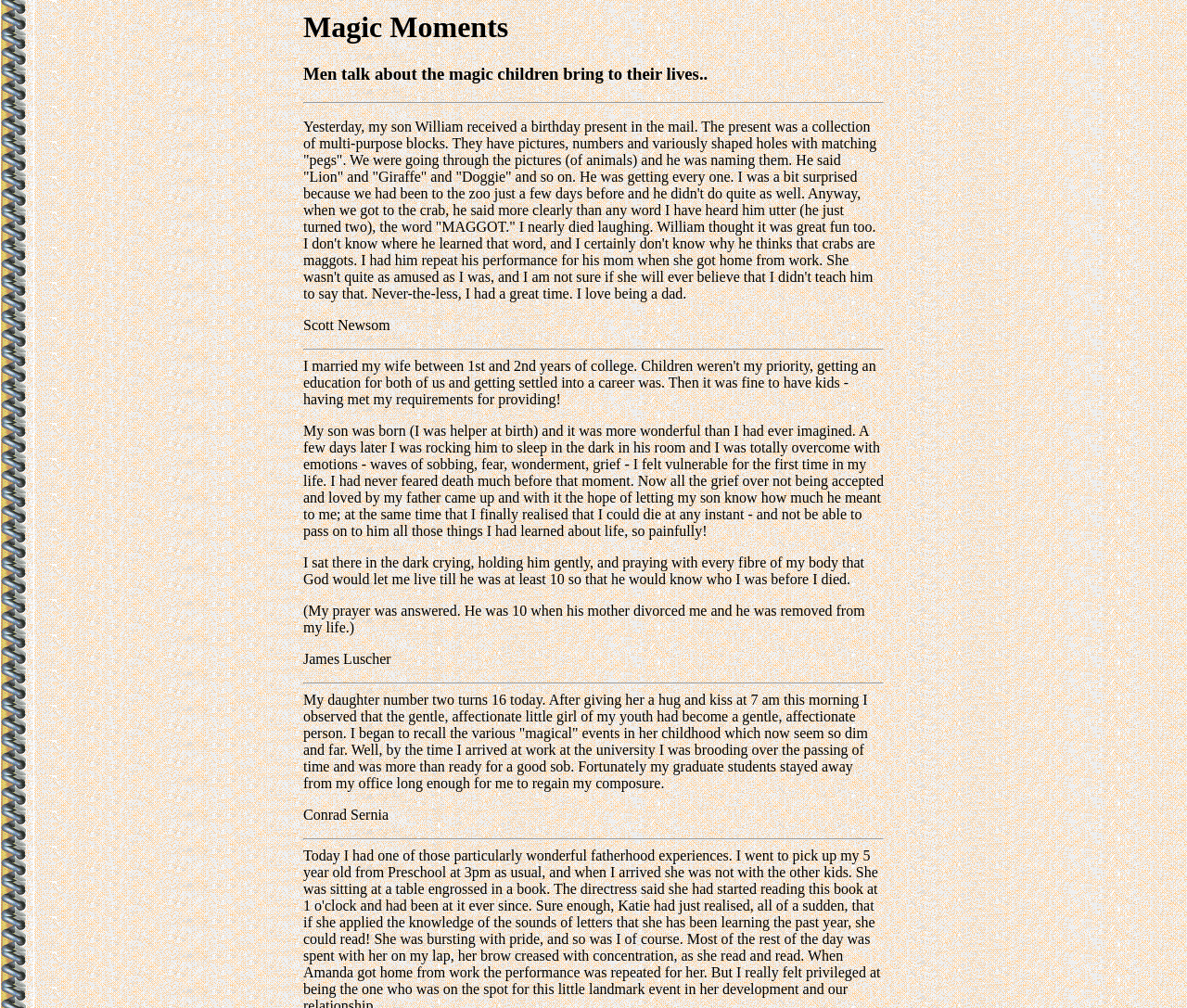Use a single word or phrase to answer the question:
What is the common theme among the stories?

Fatherhood